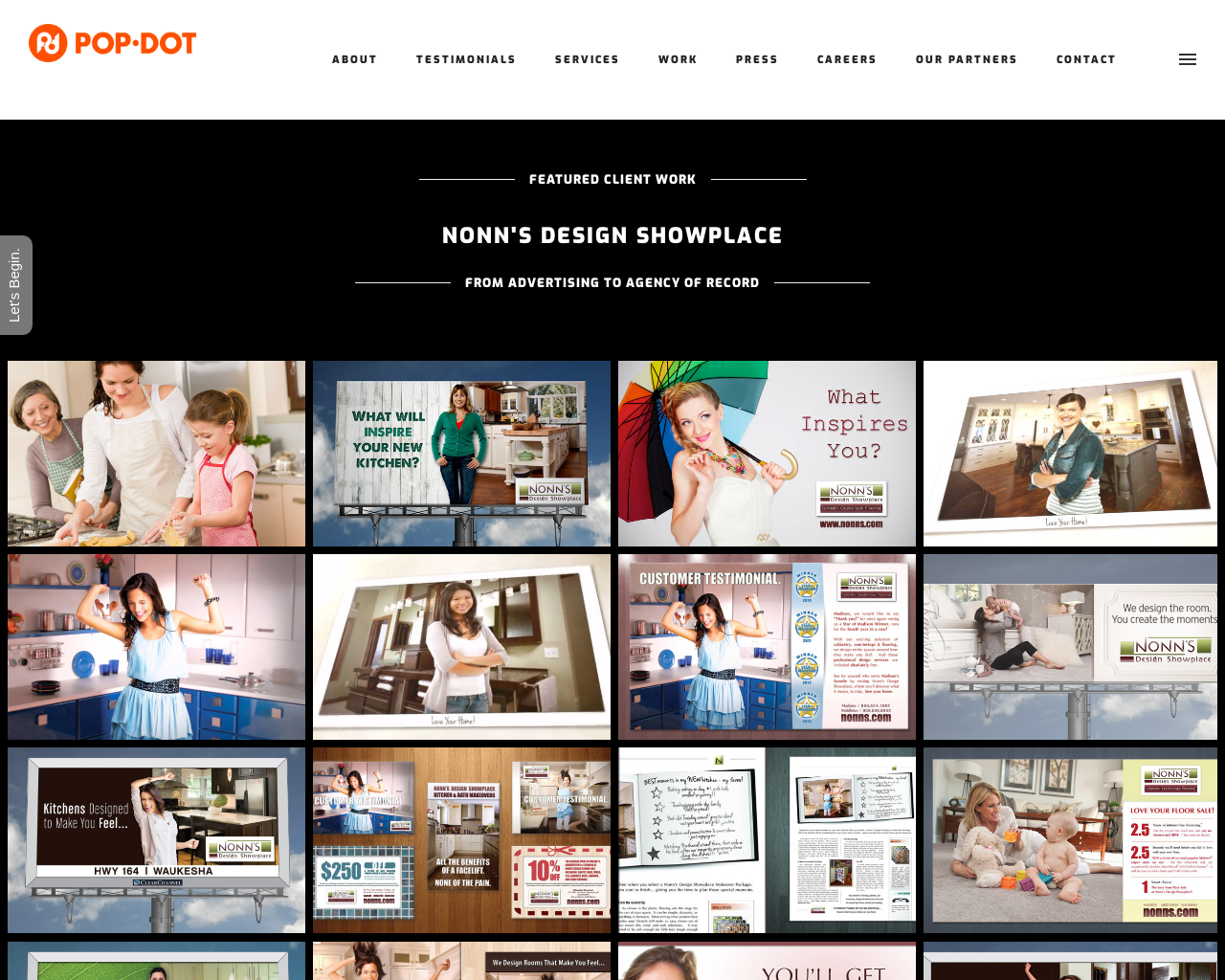Please reply to the following question using a single word or phrase: 
What is the main focus of the webpage?

Featured client work